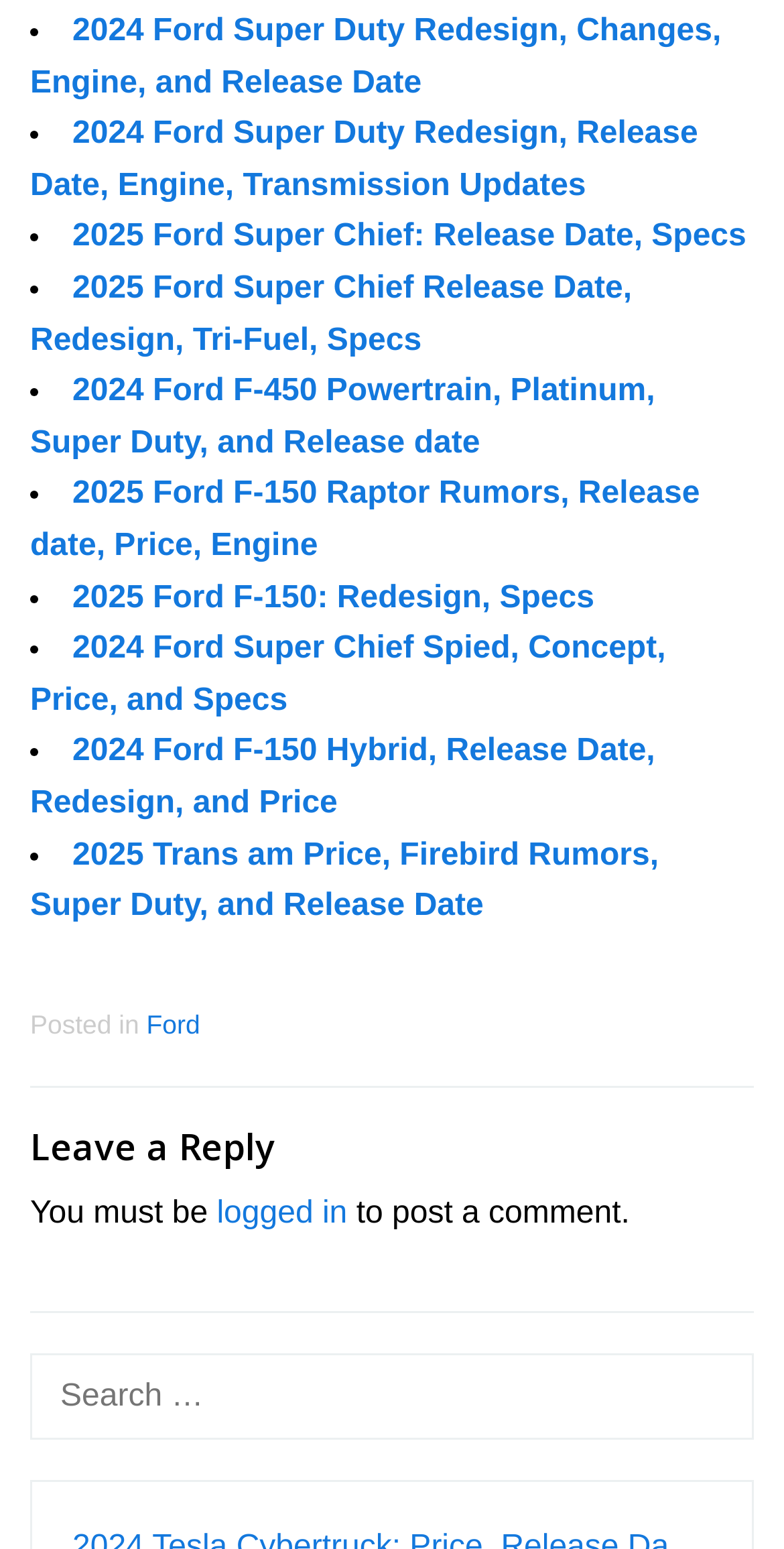Determine the bounding box coordinates of the region that needs to be clicked to achieve the task: "Click on Ford category".

[0.187, 0.651, 0.255, 0.671]